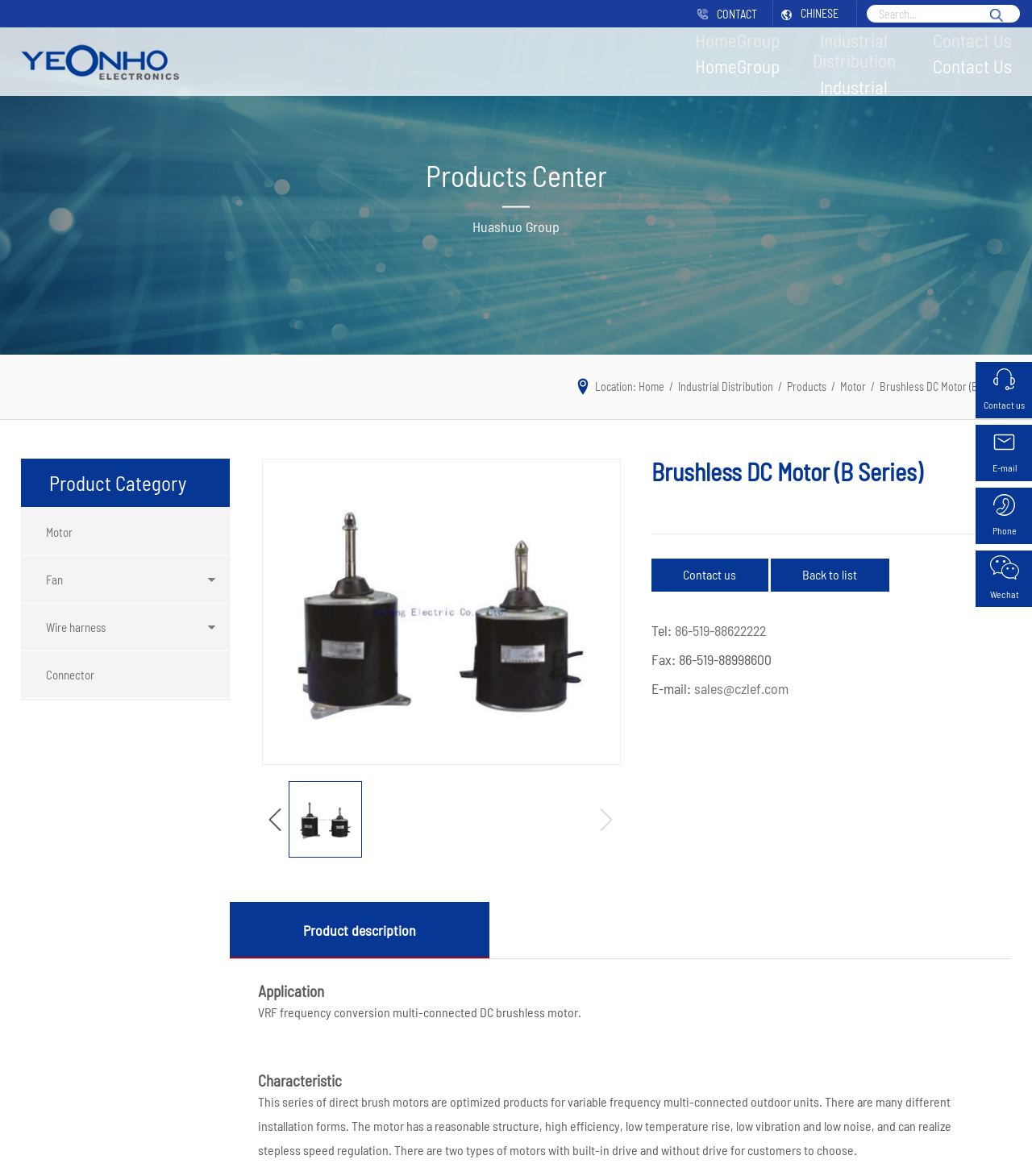Given the description "Contact us Contact us", provide the bounding box coordinates of the corresponding UI element.

[0.946, 0.308, 1.0, 0.355]